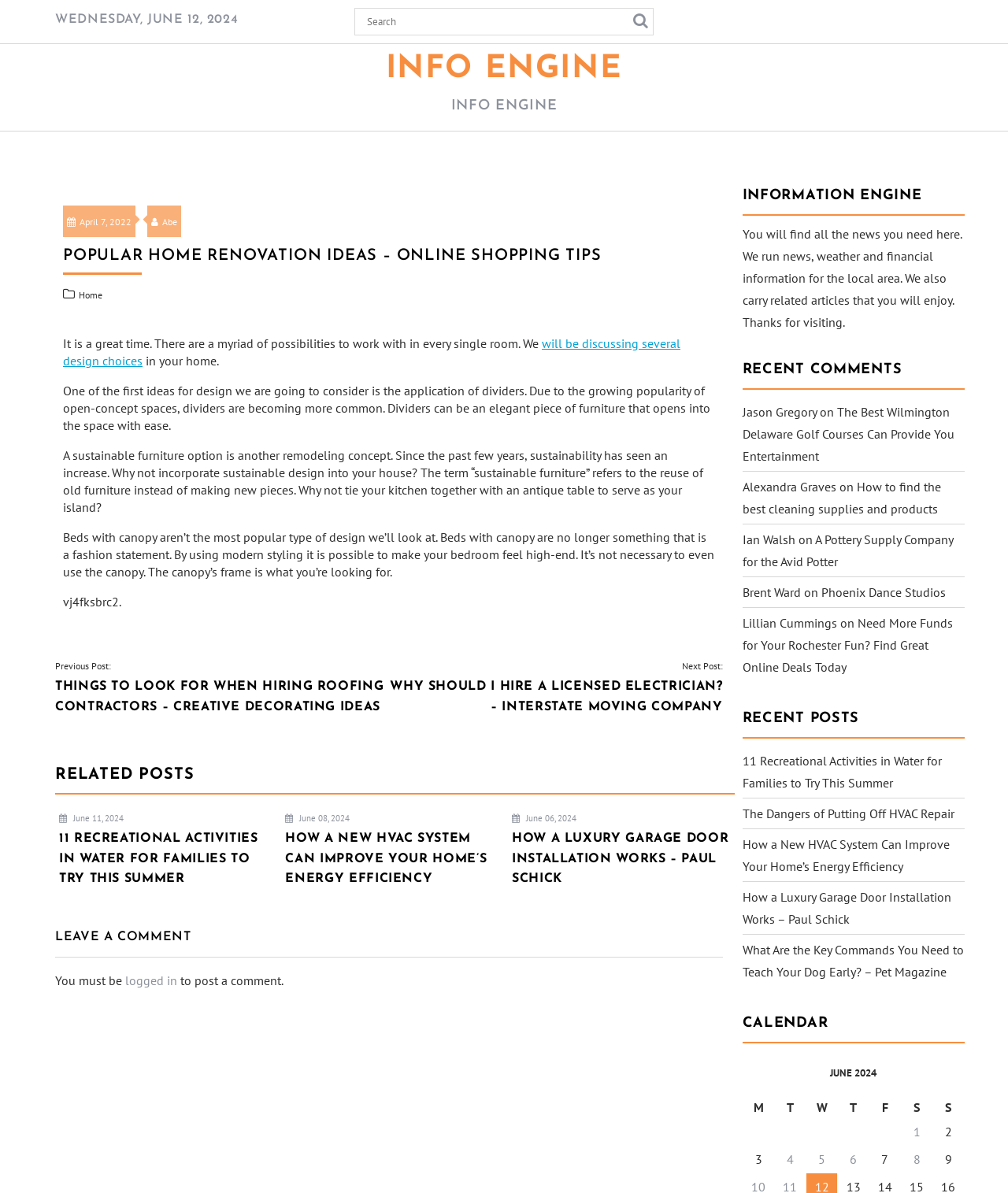What is the purpose of the 'CALENDAR' section?
Please provide a single word or phrase answer based on the image.

To show posts by date